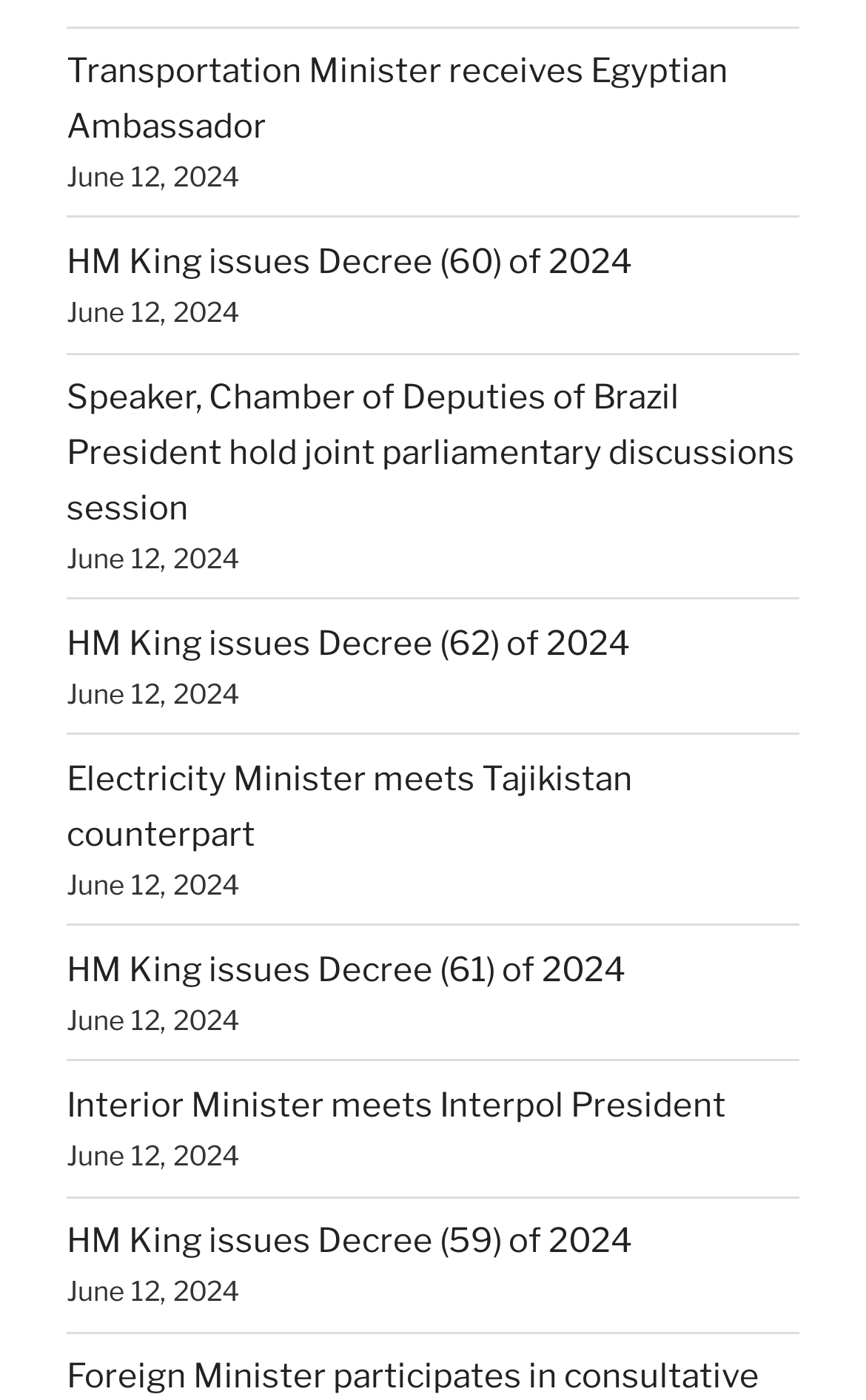Find the bounding box coordinates of the area that needs to be clicked in order to achieve the following instruction: "Read about HM King issues Decree (62) of 2024". The coordinates should be specified as four float numbers between 0 and 1, i.e., [left, top, right, bottom].

[0.077, 0.445, 0.728, 0.474]